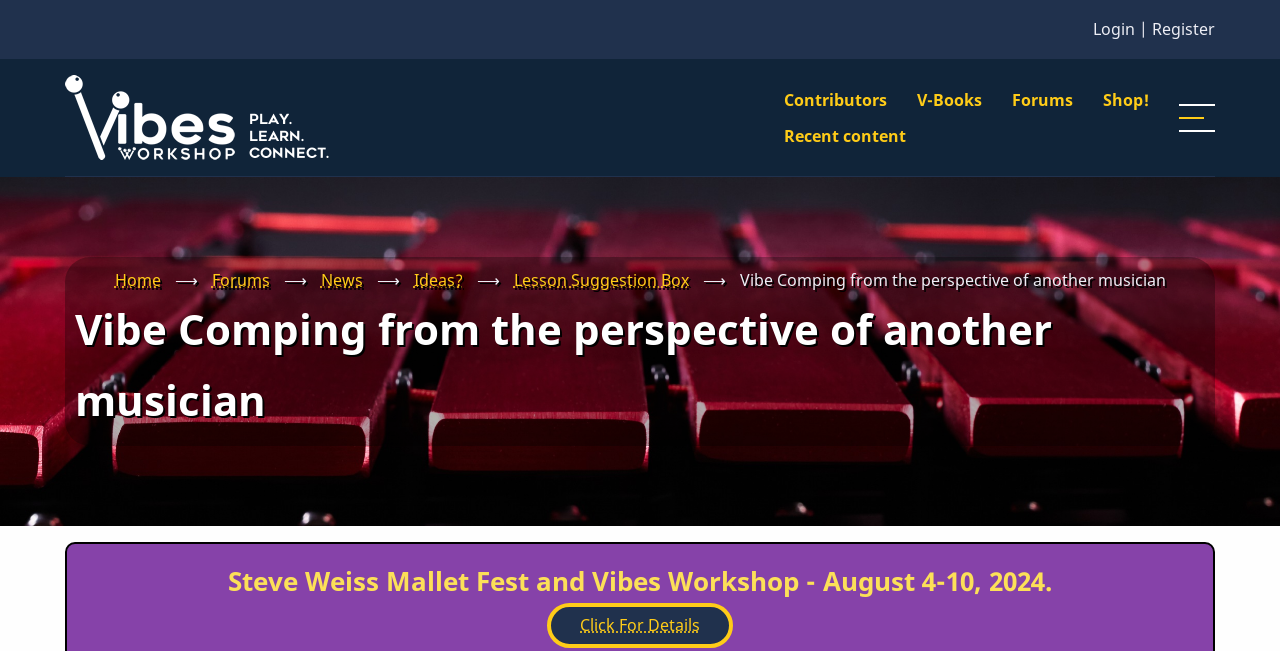Please indicate the bounding box coordinates for the clickable area to complete the following task: "Click For Details". The coordinates should be specified as four float numbers between 0 and 1, i.e., [left, top, right, bottom].

[0.428, 0.926, 0.572, 0.996]